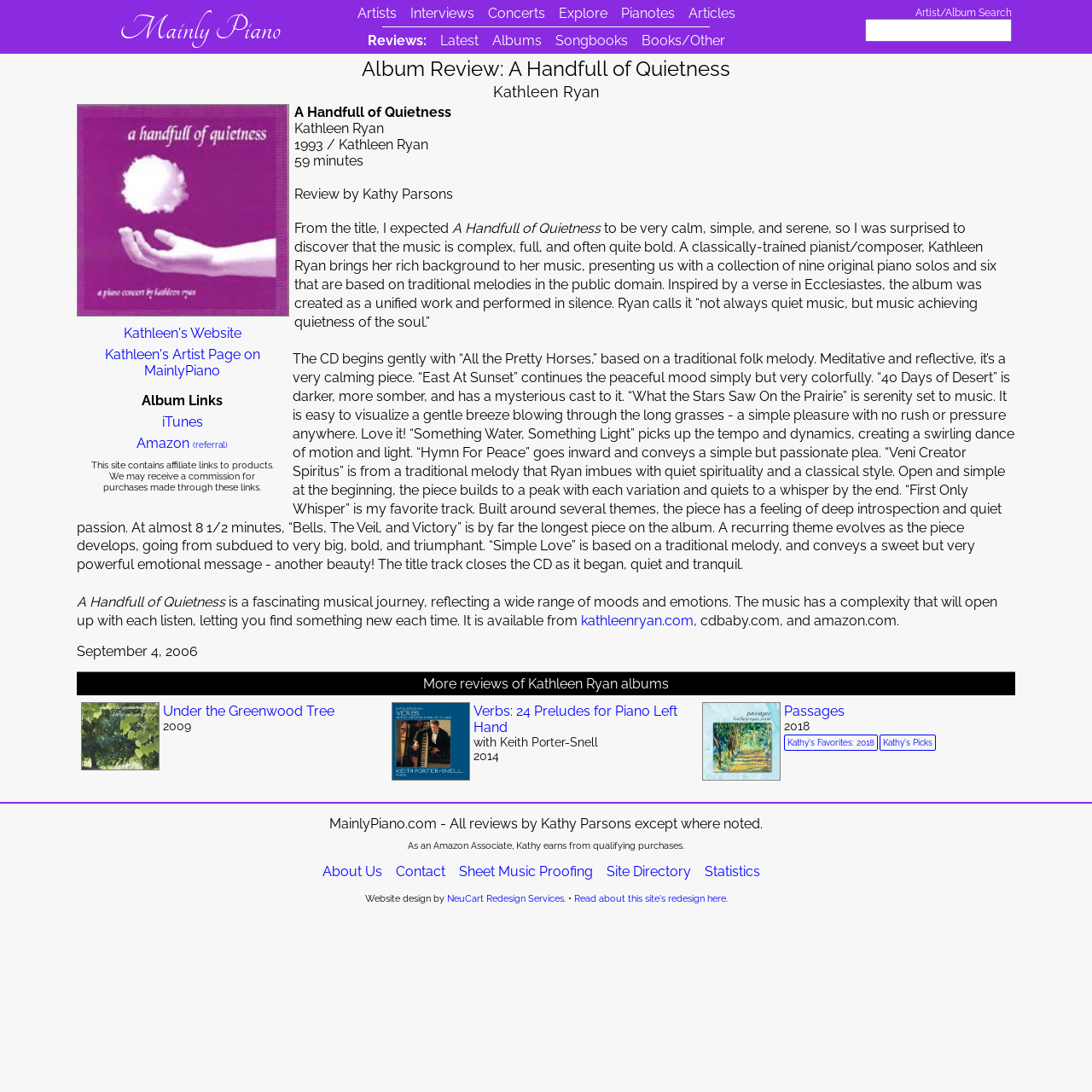What is the title of the album being reviewed?
Using the visual information from the image, give a one-word or short-phrase answer.

A Handfull of Quietness